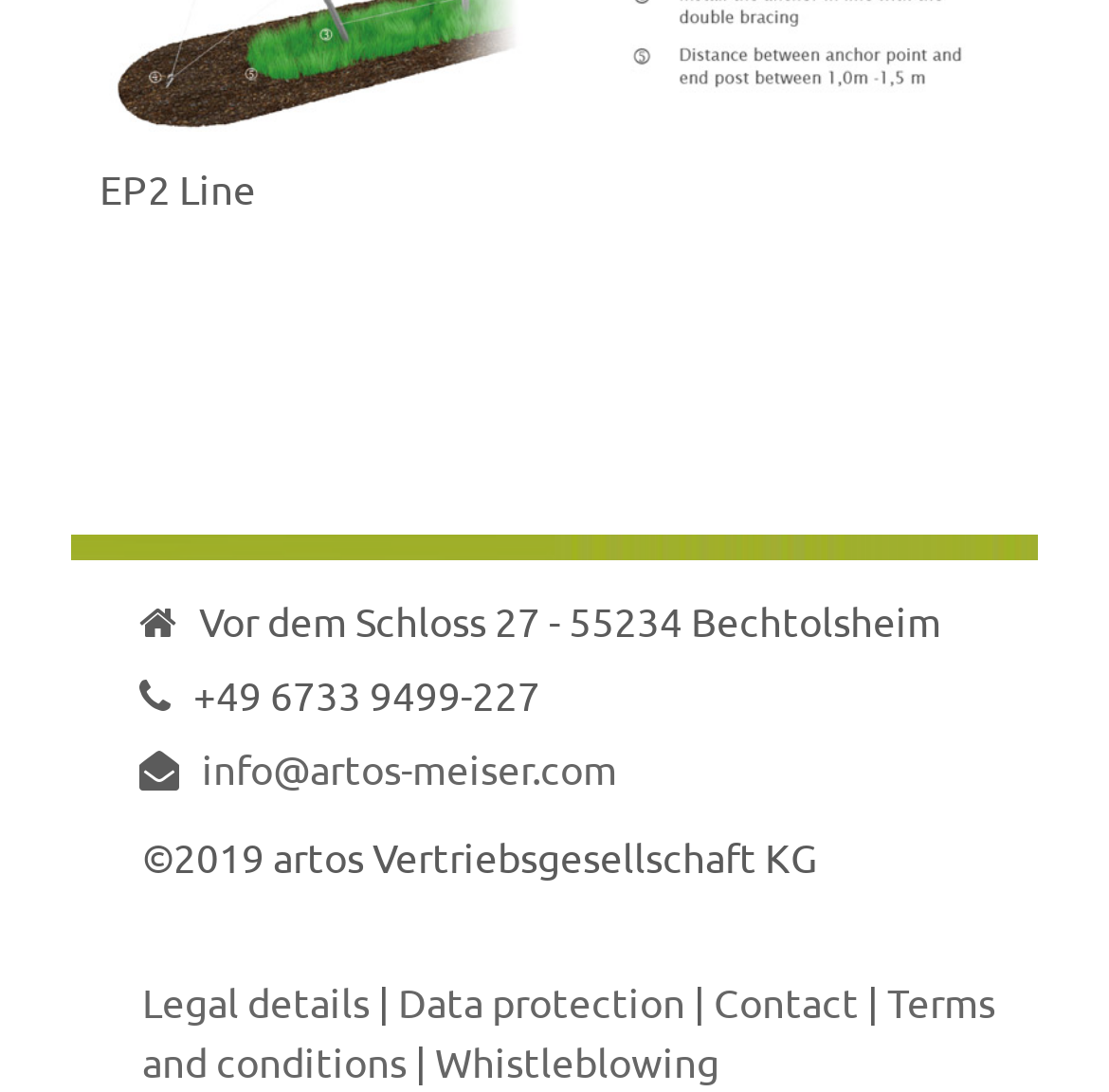How many links are there in the footer section?
Based on the content of the image, thoroughly explain and answer the question.

I counted the number of link elements in the footer section by looking at the elements with y1 coordinates greater than 0.8, and found 5 links: 'Legal details', 'Data protection', 'Contact', 'Terms and conditions', and 'Whistleblowing'.